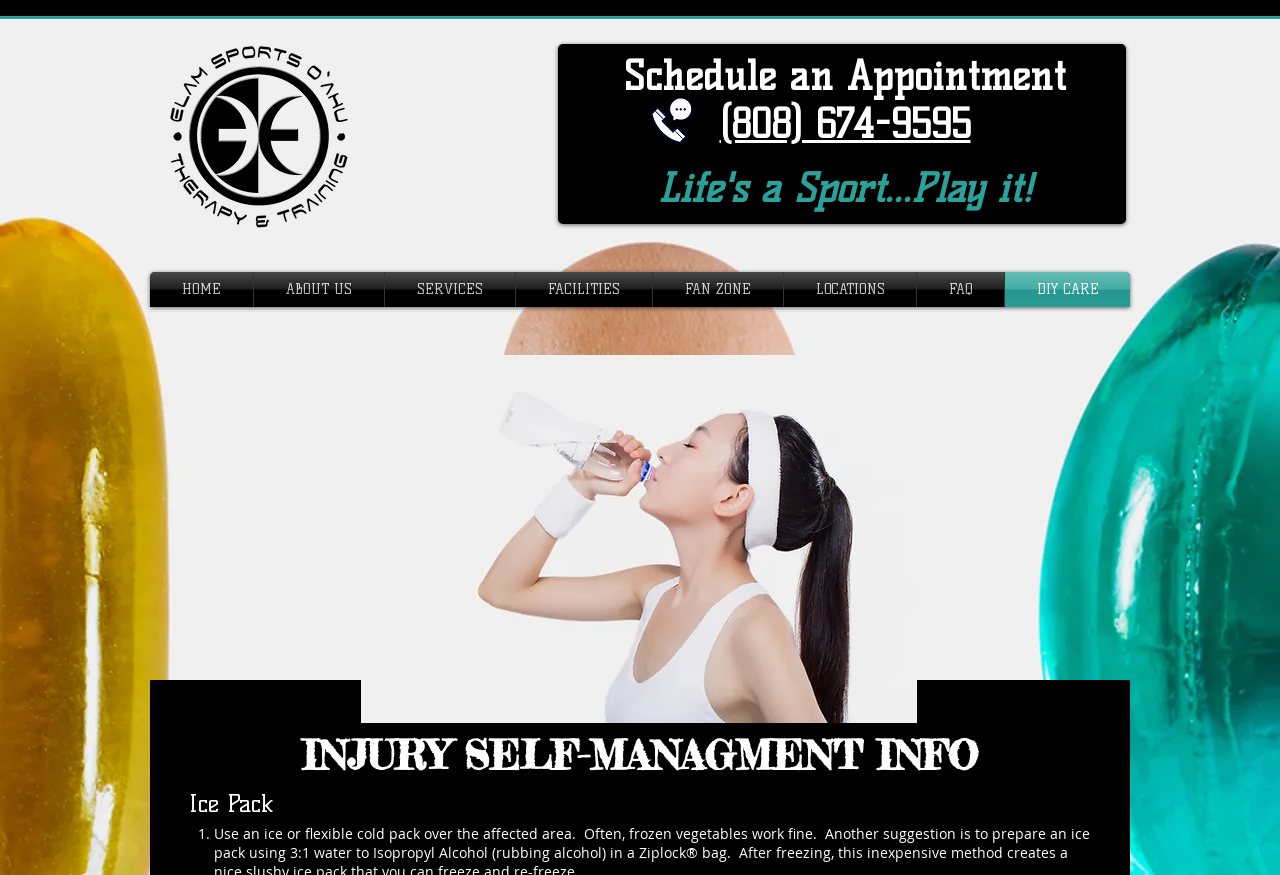Can you find the bounding box coordinates for the element that needs to be clicked to execute this instruction: "Click the Schedule an Appointment button"? The coordinates should be given as four float numbers between 0 and 1, i.e., [left, top, right, bottom].

[0.445, 0.059, 0.876, 0.114]